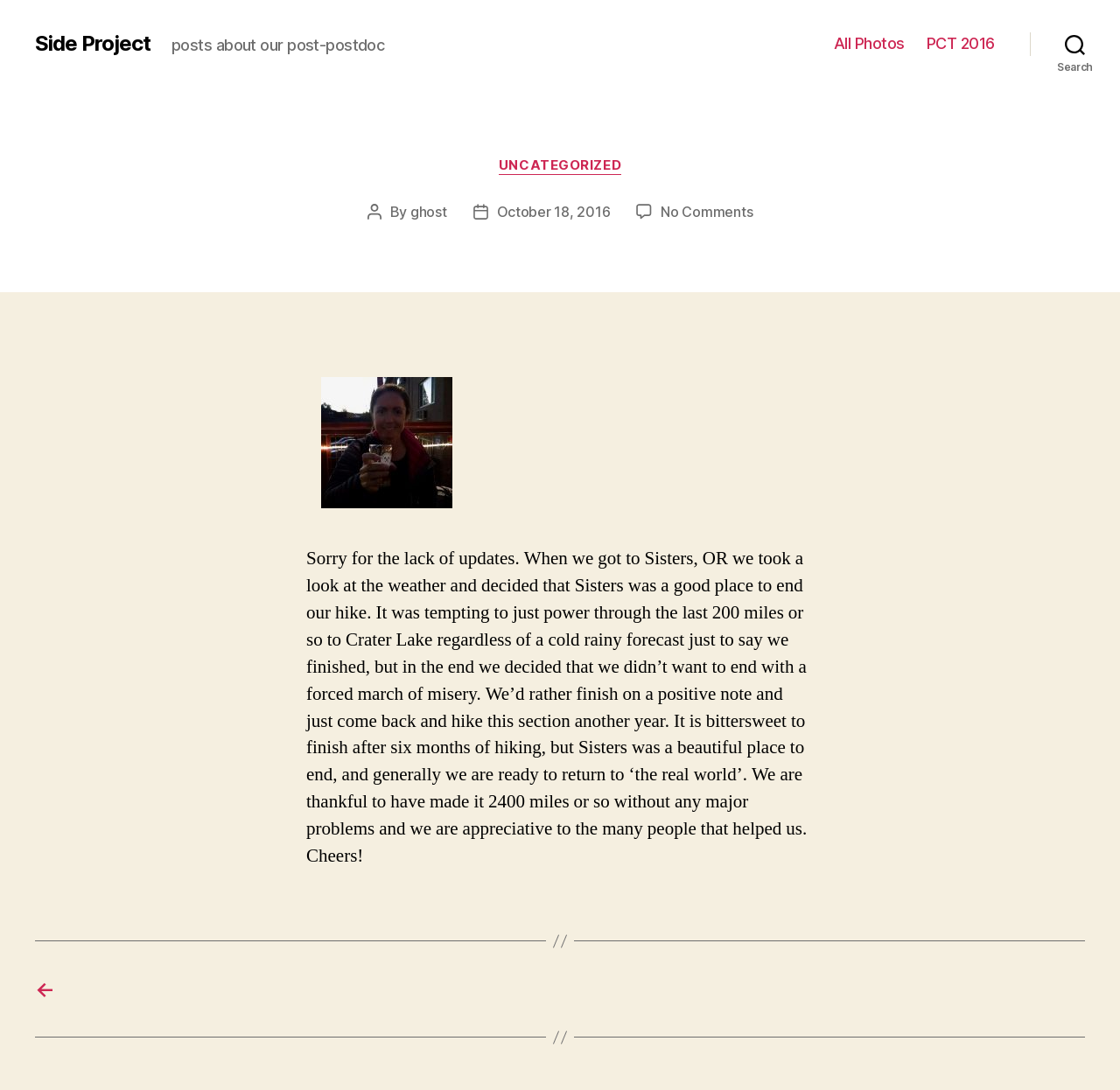Locate the bounding box coordinates of the clickable part needed for the task: "Read the post by 'ghost'".

[0.366, 0.186, 0.399, 0.202]